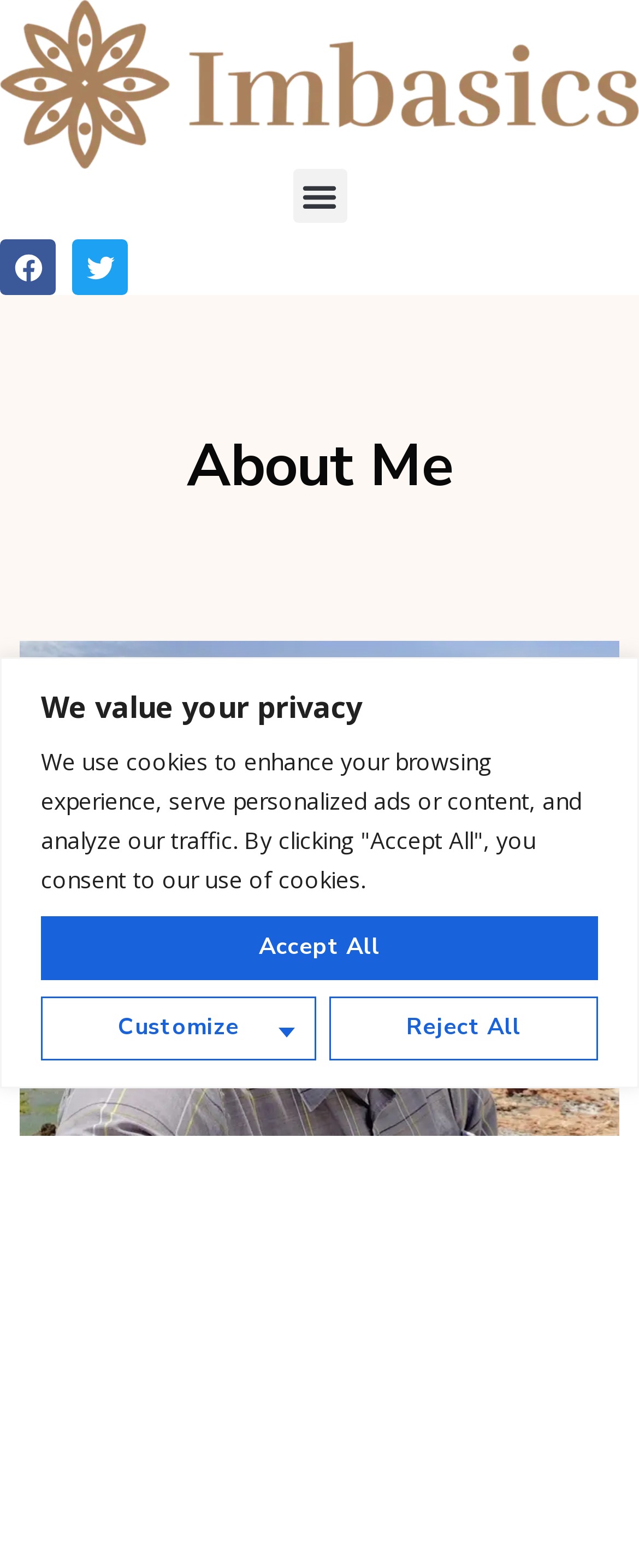Determine the bounding box coordinates for the UI element with the following description: "Reject All". The coordinates should be four float numbers between 0 and 1, represented as [left, top, right, bottom].

[0.515, 0.635, 0.936, 0.676]